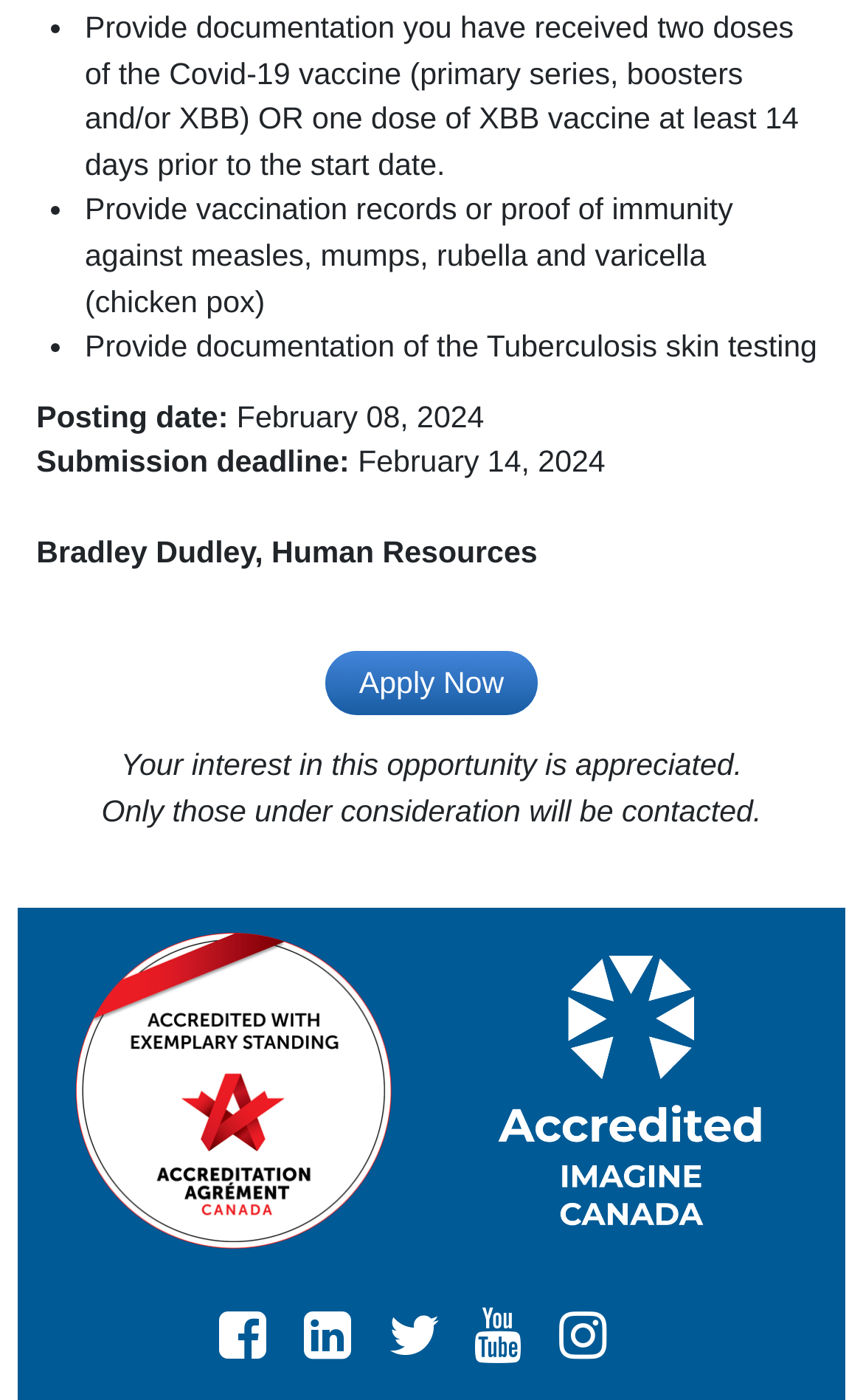Identify the coordinates of the bounding box for the element described below: "Apply Now". Return the coordinates as four float numbers between 0 and 1: [left, top, right, bottom].

[0.378, 0.465, 0.622, 0.511]